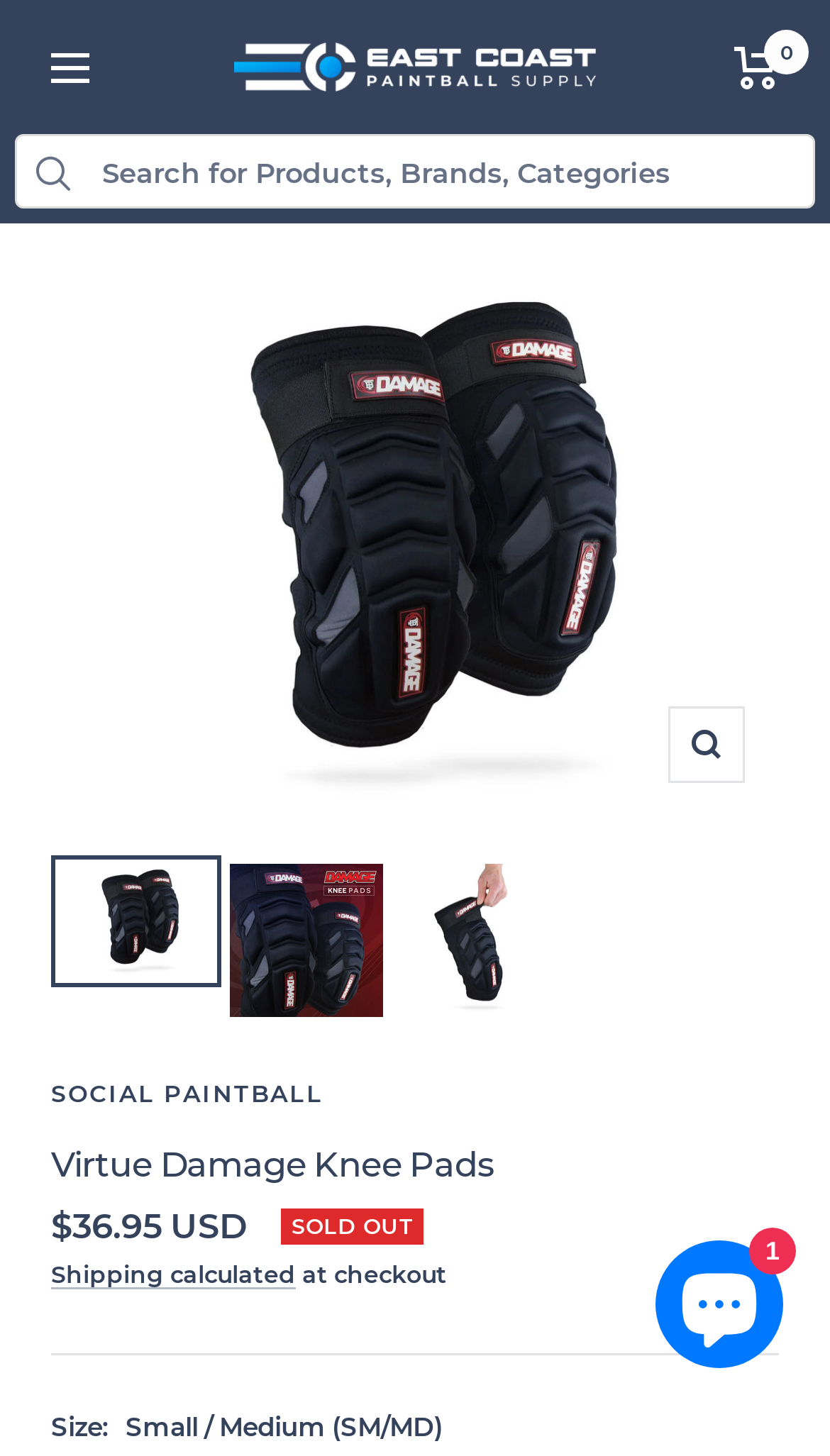Pinpoint the bounding box coordinates of the clickable area necessary to execute the following instruction: "Select a different size". The coordinates should be given as four float numbers between 0 and 1, namely [left, top, right, bottom].

[0.062, 0.968, 0.131, 0.99]